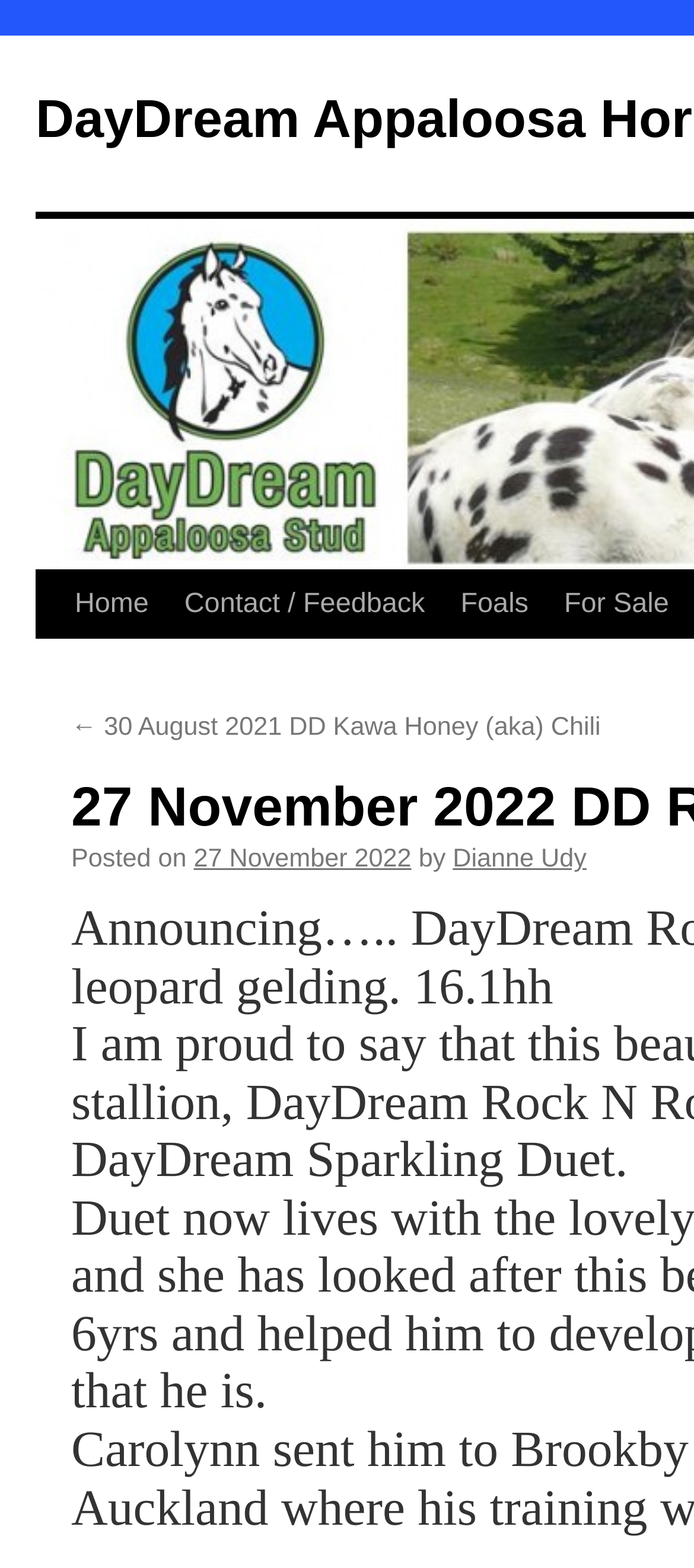Give the bounding box coordinates for this UI element: "Contact / Feedback". The coordinates should be four float numbers between 0 and 1, arranged as [left, top, right, bottom].

[0.222, 0.364, 0.563, 0.45]